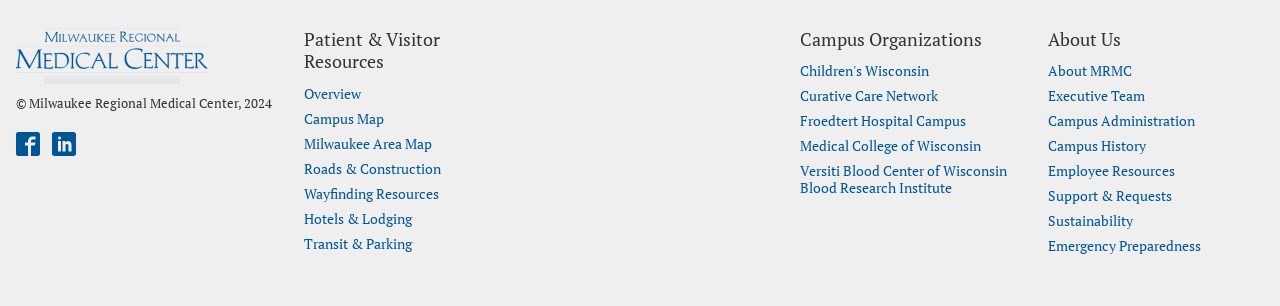What information is available about the medical center? Based on the screenshot, please respond with a single word or phrase.

About MRMC, Executive Team, etc.